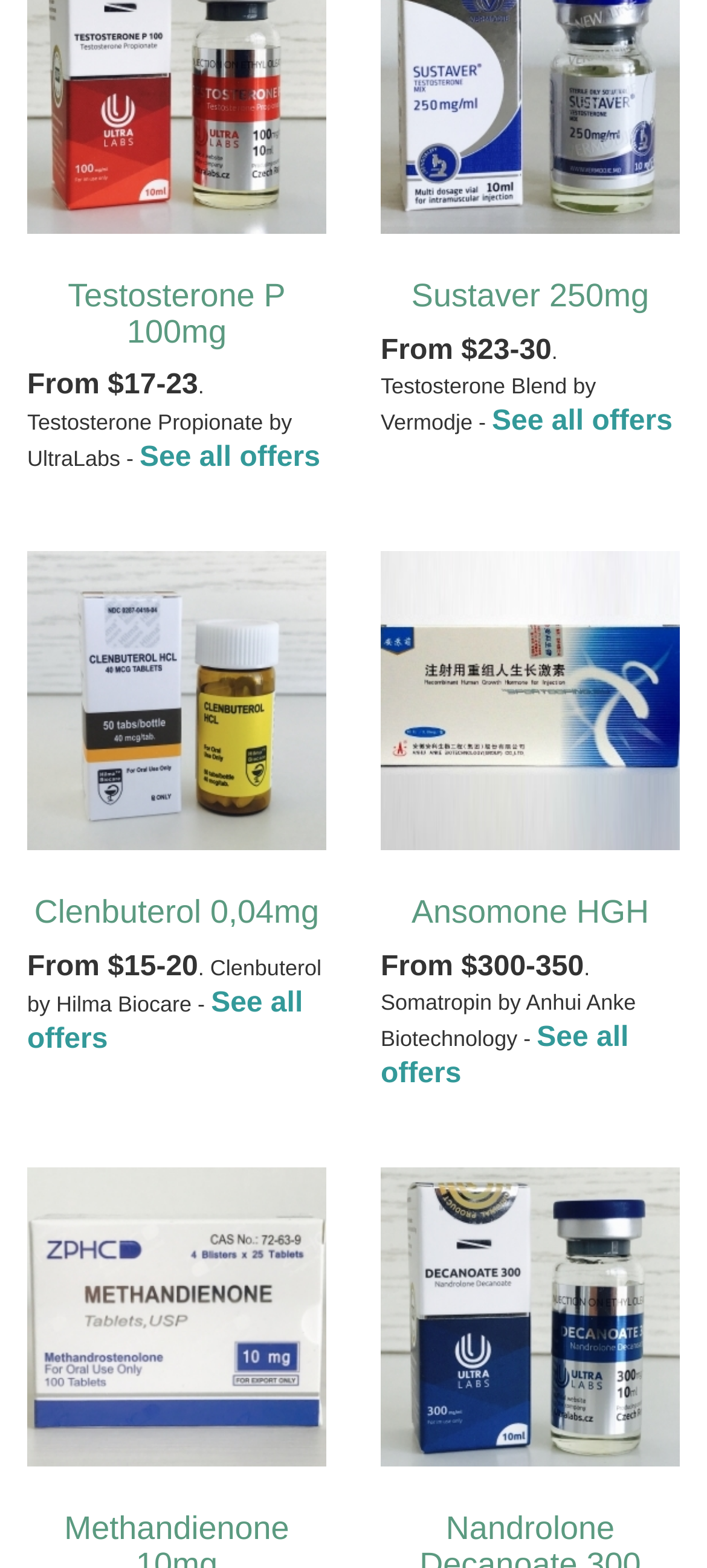From the element description parent_node: Nandrolone Decanoate 300, predict the bounding box coordinates of the UI element. The coordinates must be specified in the format (top-left x, top-left y, bottom-right x, bottom-right y) and should be within the 0 to 1 range.

[0.538, 0.744, 0.962, 0.935]